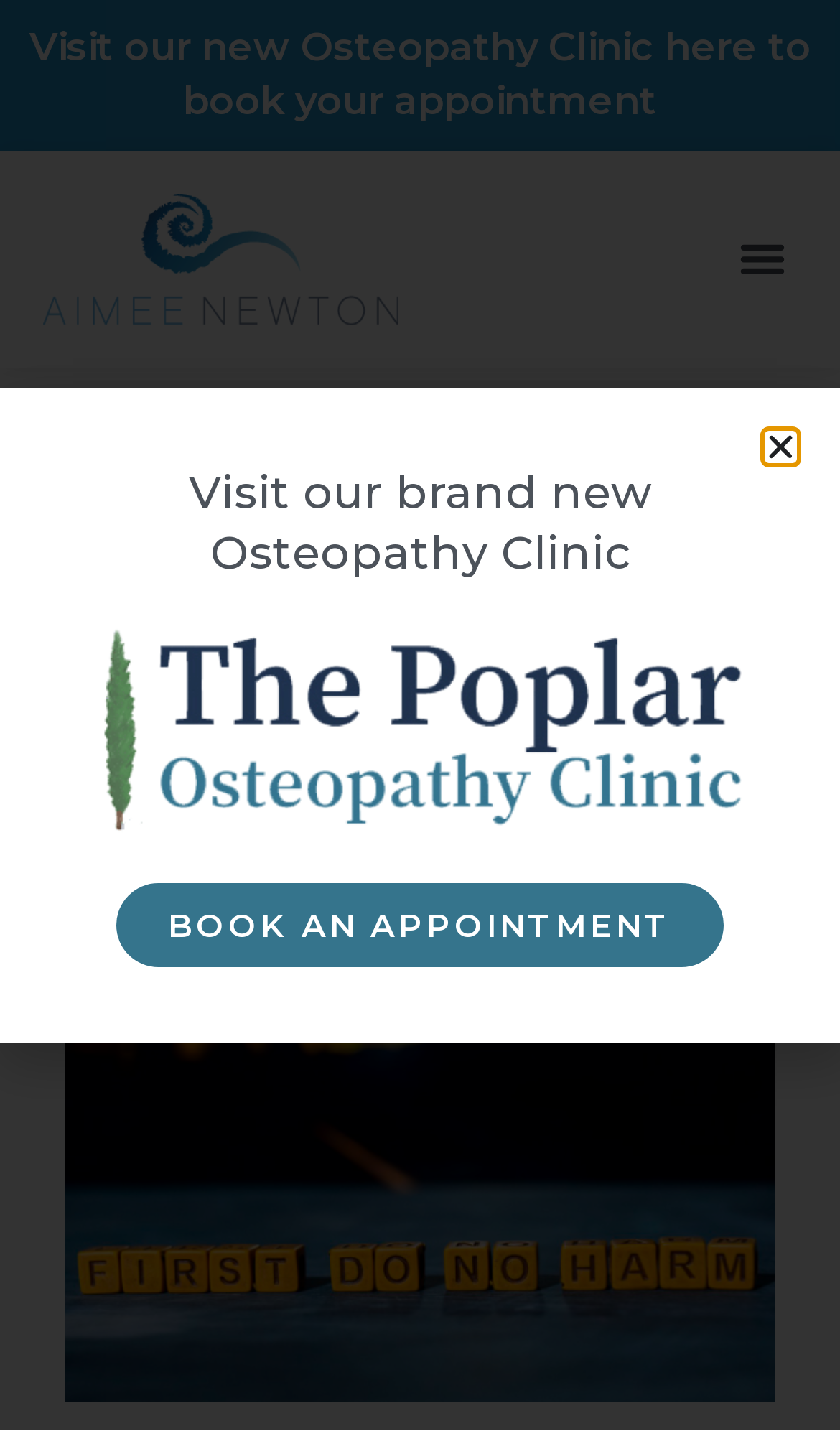What can be done on the webpage?
Give a detailed and exhaustive answer to the question.

A link with the text 'BOOK AN APPOINTMENT' is present on the webpage, indicating that users can book an appointment. This link has a bounding box of [0.138, 0.617, 0.862, 0.676].